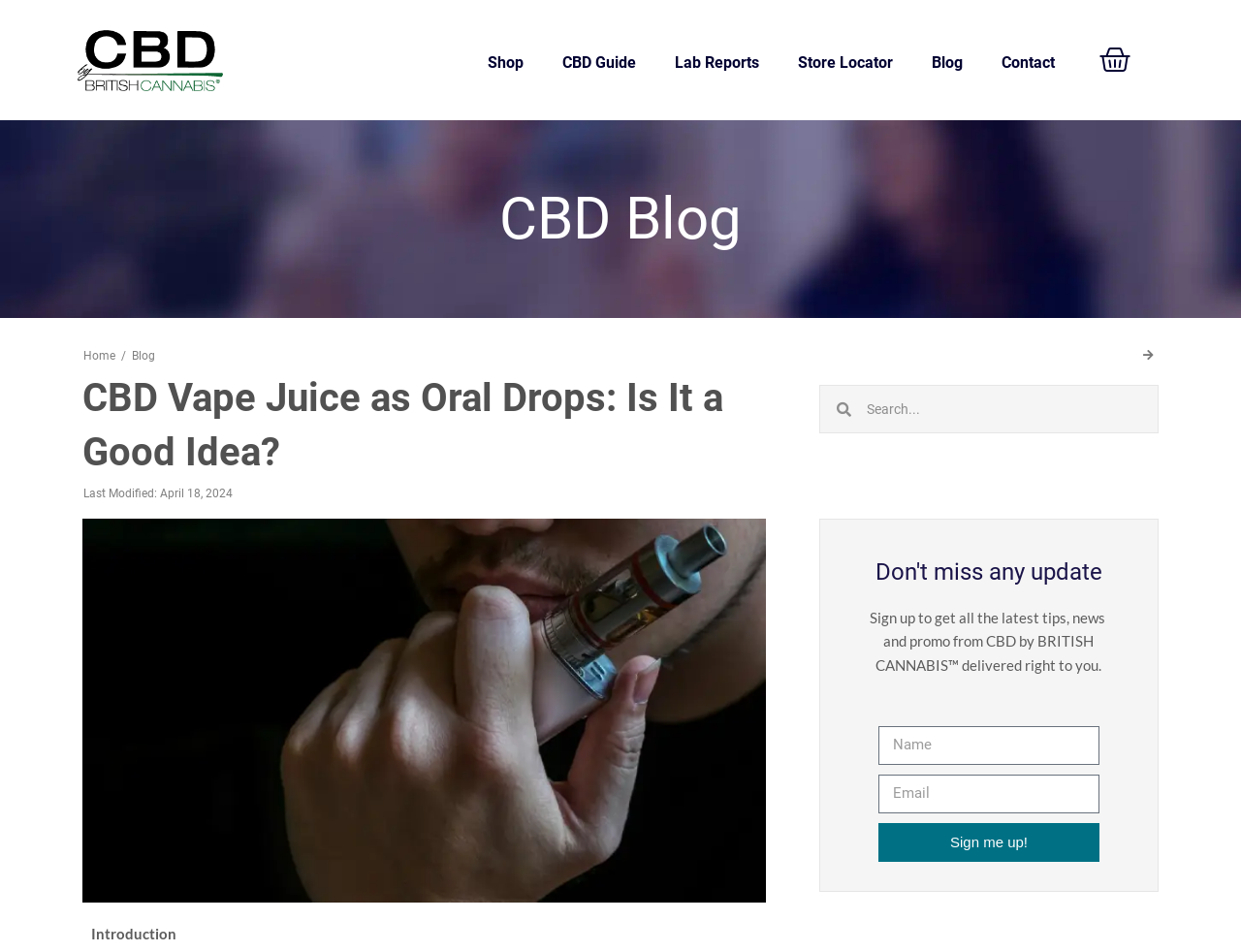Predict the bounding box of the UI element based on the description: "Blog". The coordinates should be four float numbers between 0 and 1, formatted as [left, top, right, bottom].

[0.735, 0.042, 0.791, 0.091]